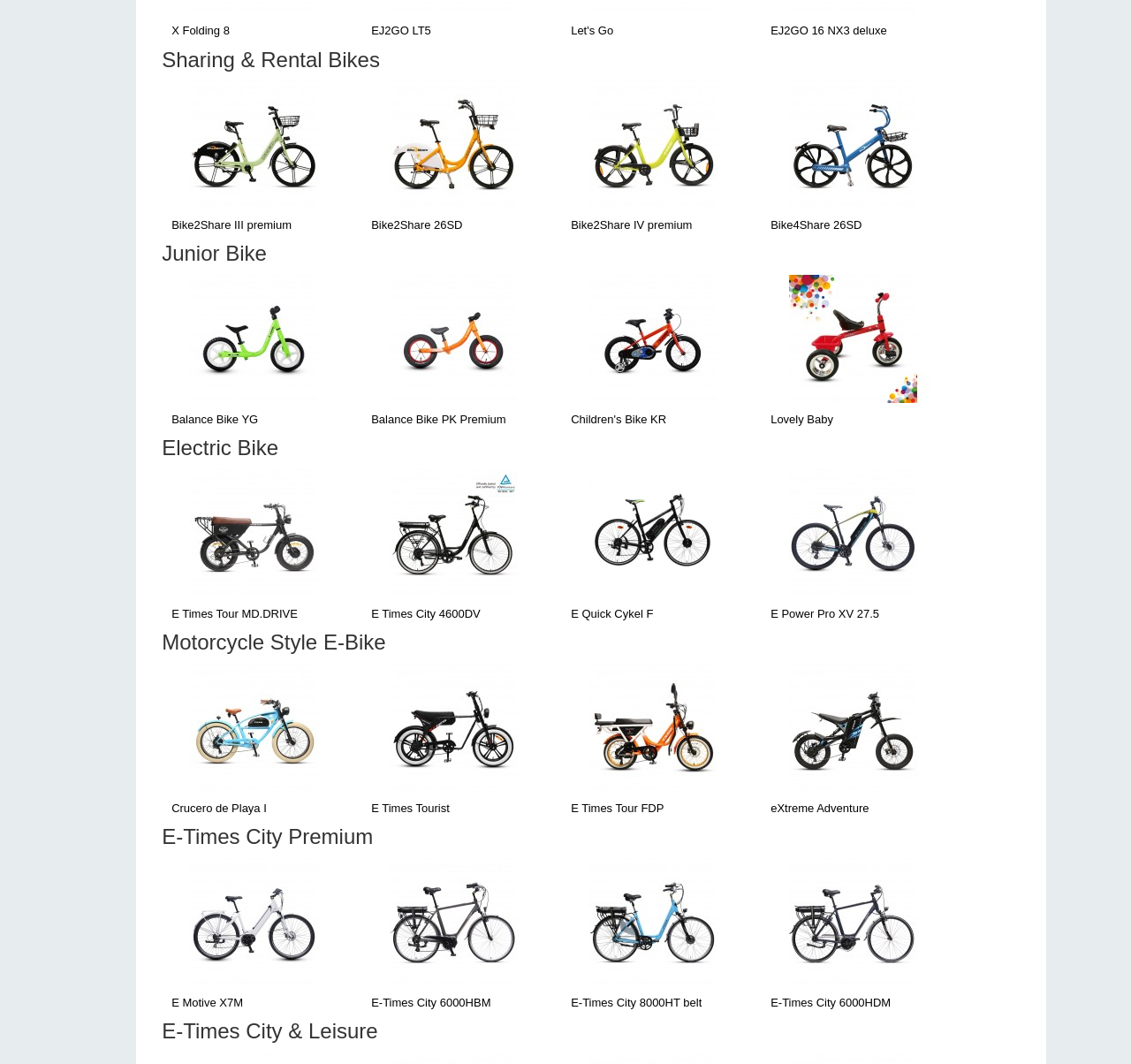Find the bounding box of the UI element described as: "E Power Pro XV 27.5". The bounding box coordinates should be given as four float values between 0 and 1, i.e., [left, top, right, bottom].

[0.681, 0.561, 0.845, 0.585]